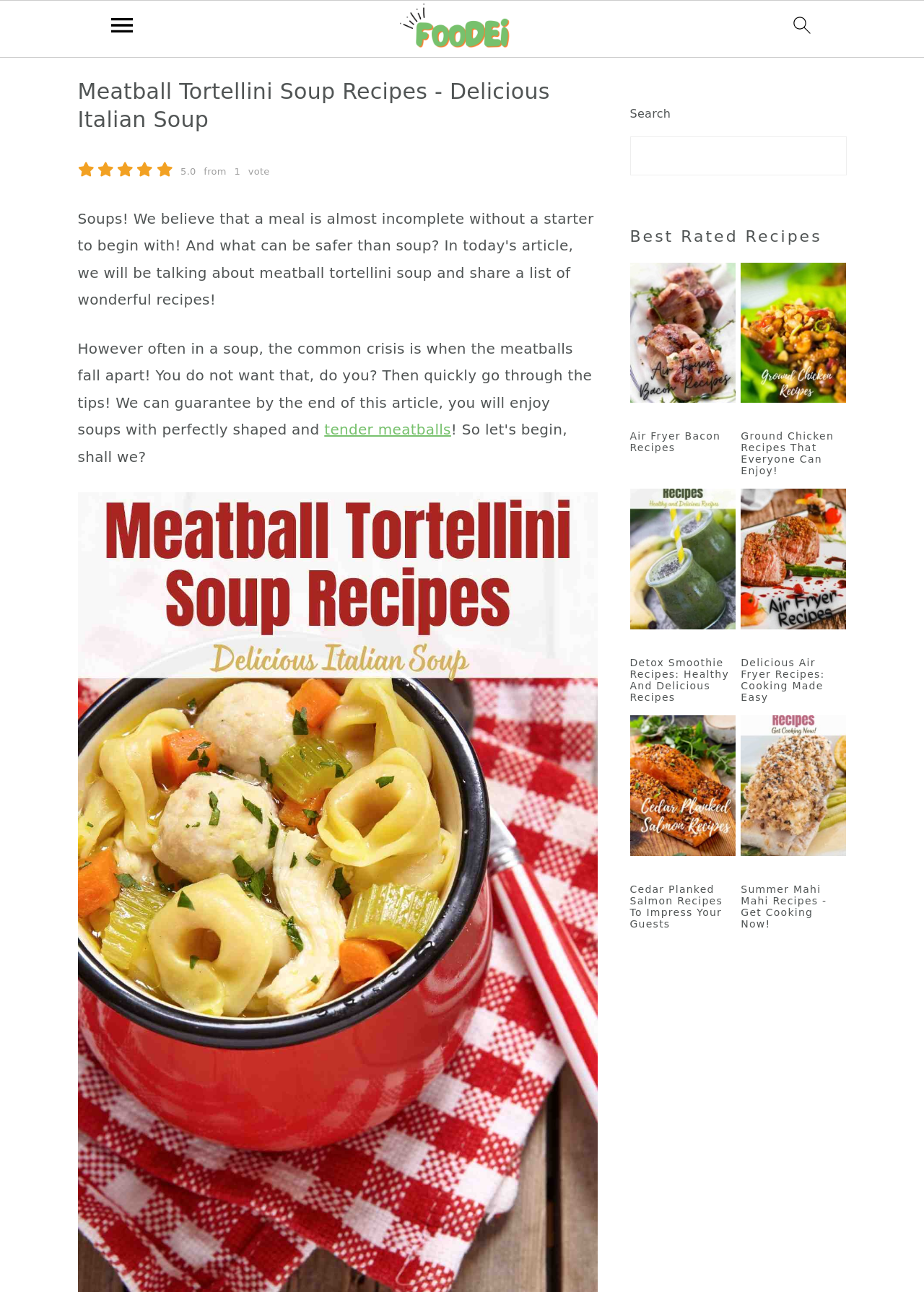Please locate the bounding box coordinates of the element that needs to be clicked to achieve the following instruction: "explore the Detox Smoothie Recipes". The coordinates should be four float numbers between 0 and 1, i.e., [left, top, right, bottom].

[0.682, 0.378, 0.796, 0.492]